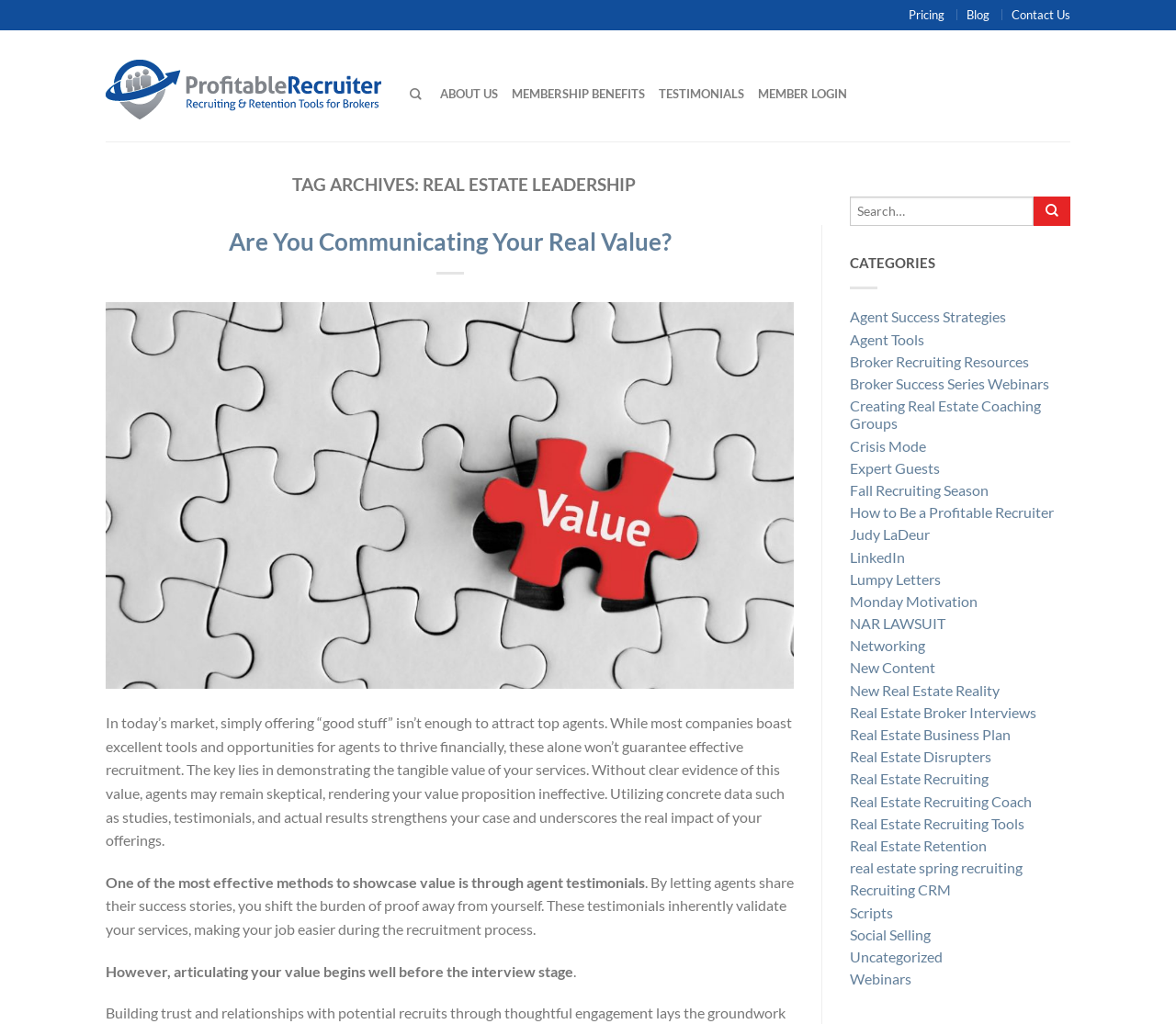Generate an in-depth caption that captures all aspects of the webpage.

The webpage is about real estate leadership and recruitment, with a focus on providing valuable resources and strategies for brokers and recruiters. At the top of the page, there are three links: "Pricing", "Blog", and "Contact Us". Below these links, there is a layout table that contains the main content of the page.

On the left side of the layout table, there is a logo of "The Profitable Recruiter" with a link to the homepage. Next to the logo, there are several links to different sections of the website, including "ABOUT US", "MEMBERSHIP BENEFITS", "TESTIMONIALS", and "MEMBER LOGIN".

On the right side of the layout table, there is a header section with a heading that reads "TAG ARCHIVES: REAL ESTATE LEADERSHIP". Below this heading, there is a subheading that reads "Are You Communicating Your Real Value?" with a link to a related article. There is also an image related to real estate recruiting and communicating value.

The main content of the page is a long article that discusses the importance of demonstrating tangible value to attract top agents in the real estate industry. The article provides tips and strategies for brokers and recruiters to showcase their value, including using concrete data, testimonials, and actual results.

On the right side of the page, there is a complementary section that contains a search box, a button, and a list of categories with links to related articles. The categories include "Agent Success Strategies", "Agent Tools", "Broker Recruiting Resources", and many others. There are 29 links in total, each leading to a different article or resource related to real estate leadership and recruitment.